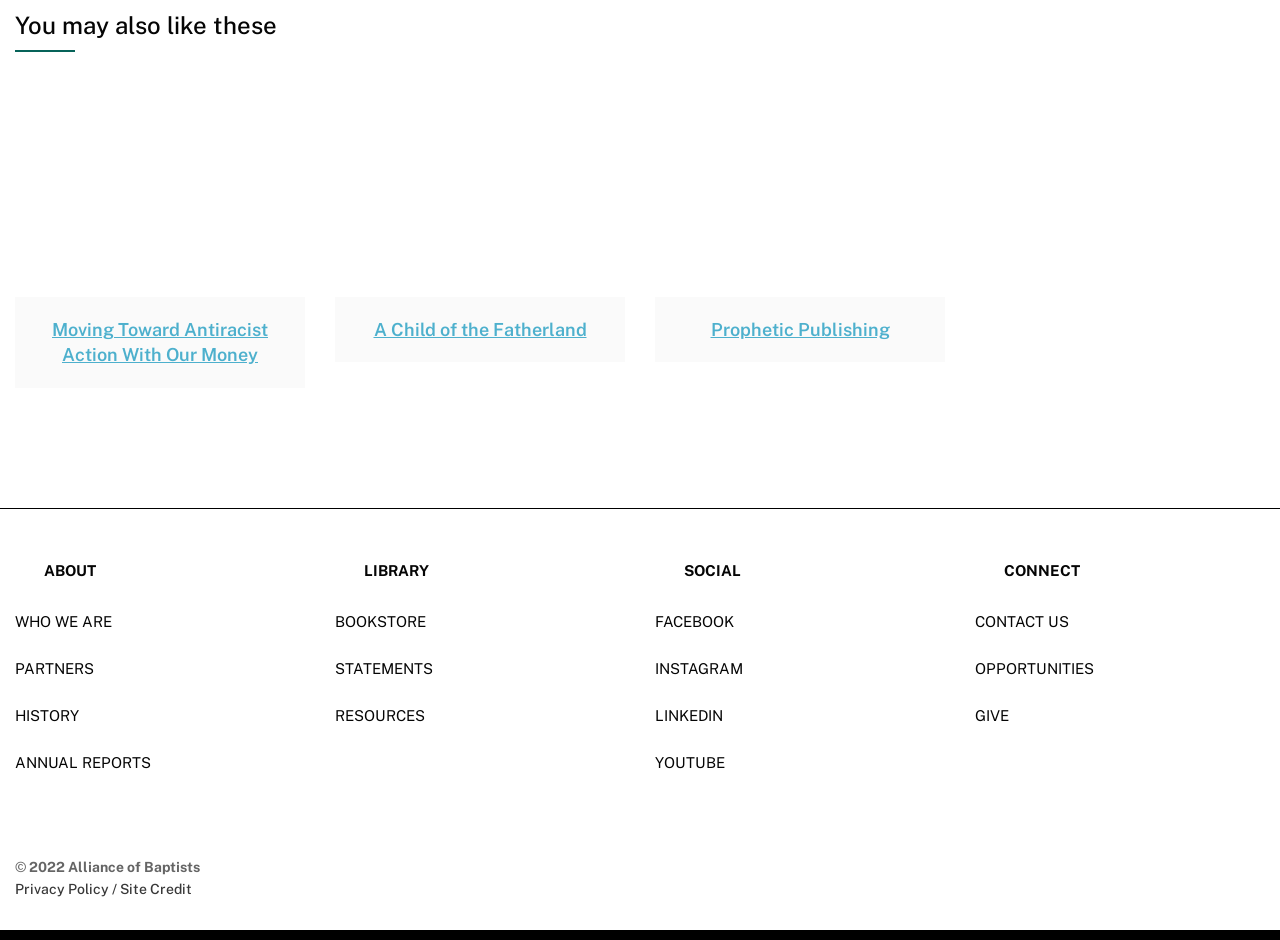For the element described, predict the bounding box coordinates as (top-left x, top-left y, bottom-right x, bottom-right y). All values should be between 0 and 1. Element description: Privacy Policy /

[0.012, 0.937, 0.094, 0.954]